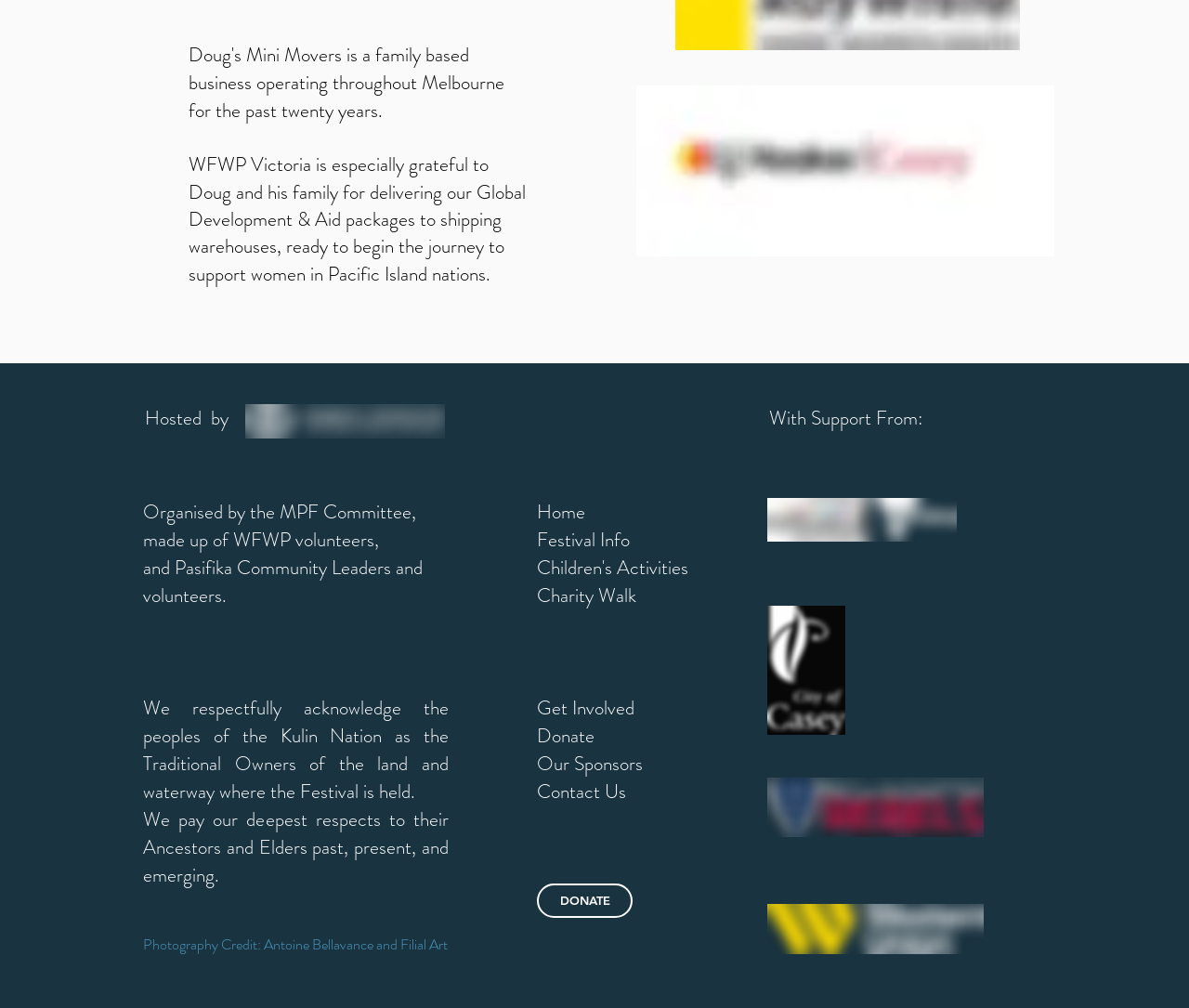Provide a one-word or short-phrase response to the question:
What is the purpose of the Festival?

Support women in Pacific Island nations